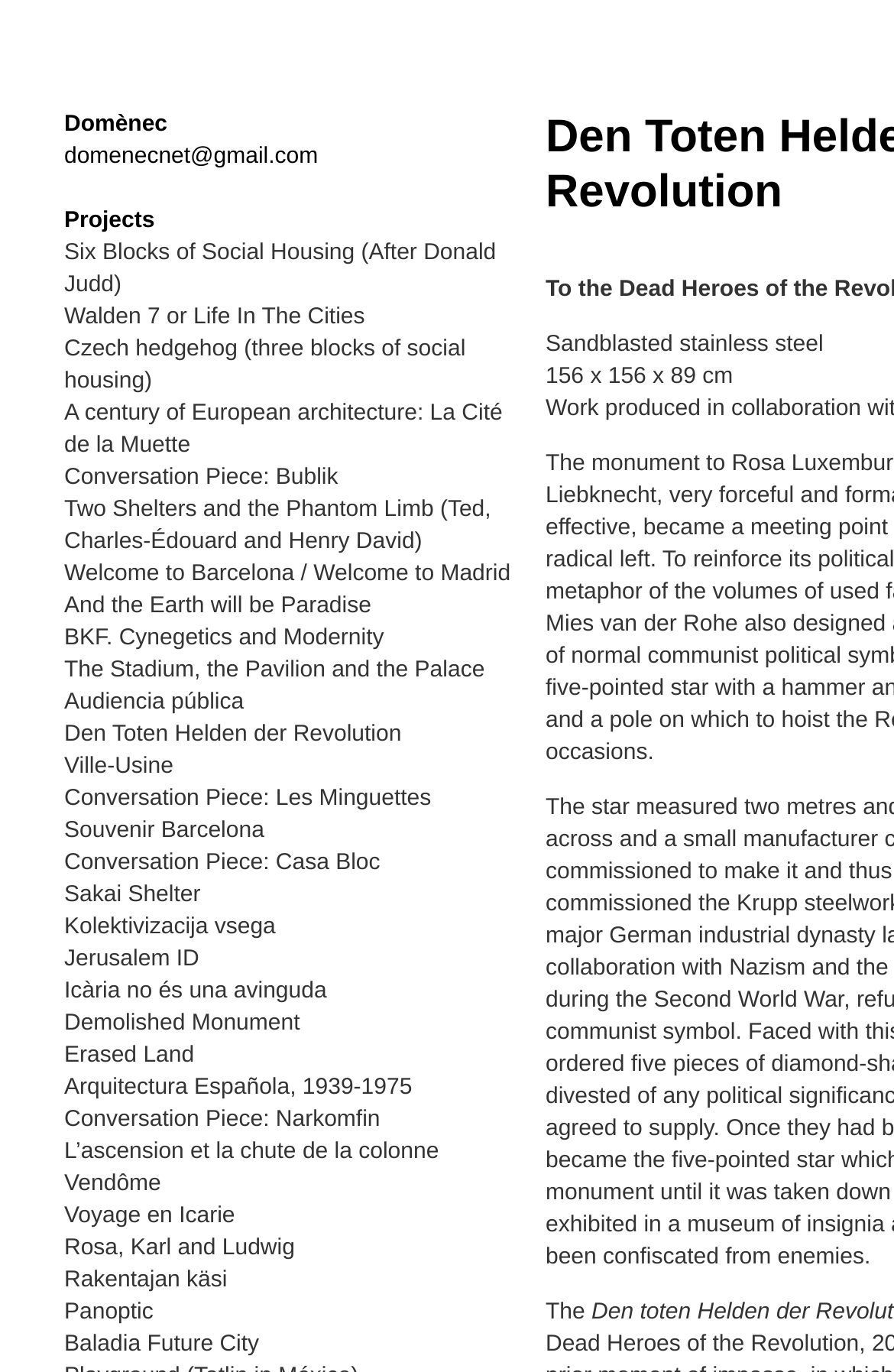Indicate the bounding box coordinates of the clickable region to achieve the following instruction: "Learn more about the artwork made of Sandblasted stainless steel."

[0.61, 0.242, 0.921, 0.261]